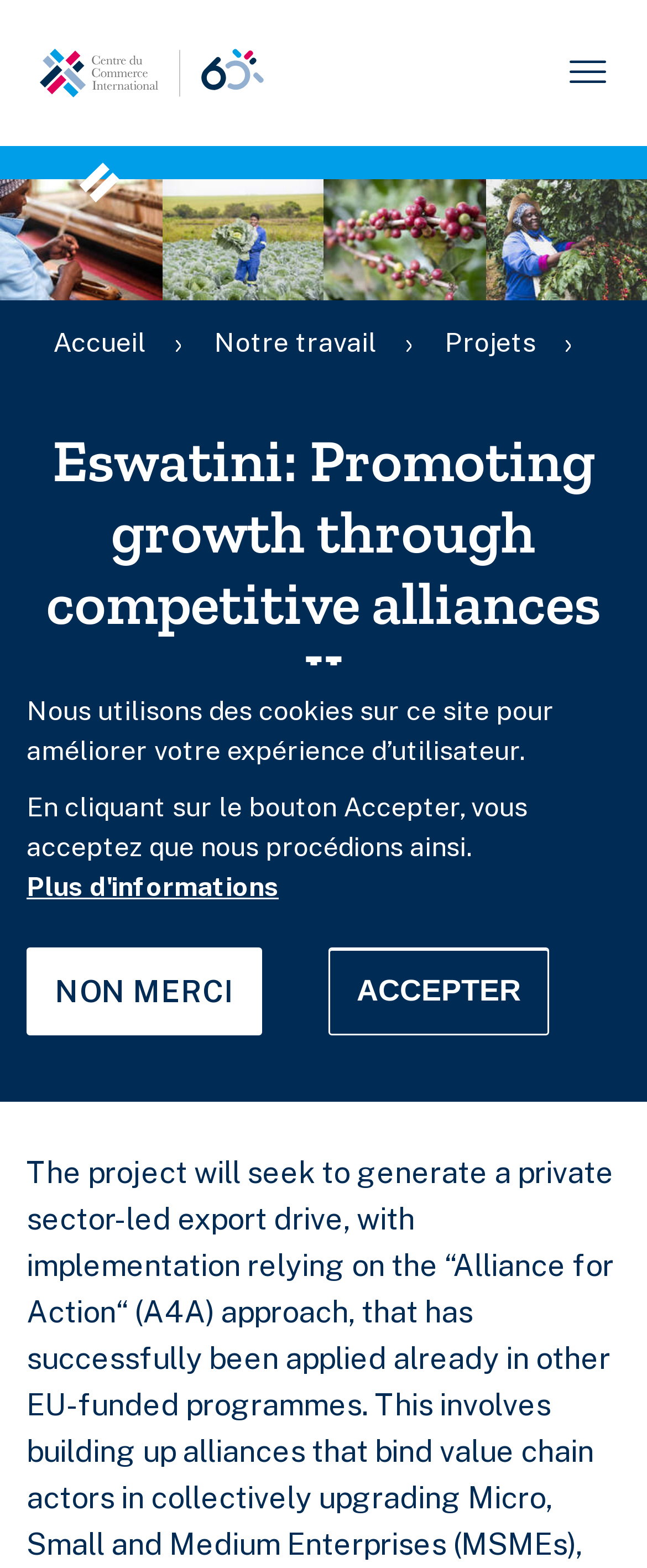What are the three main sections of the webpage?
Answer the question with a single word or phrase by looking at the picture.

Accueil, Notre travail, Projets